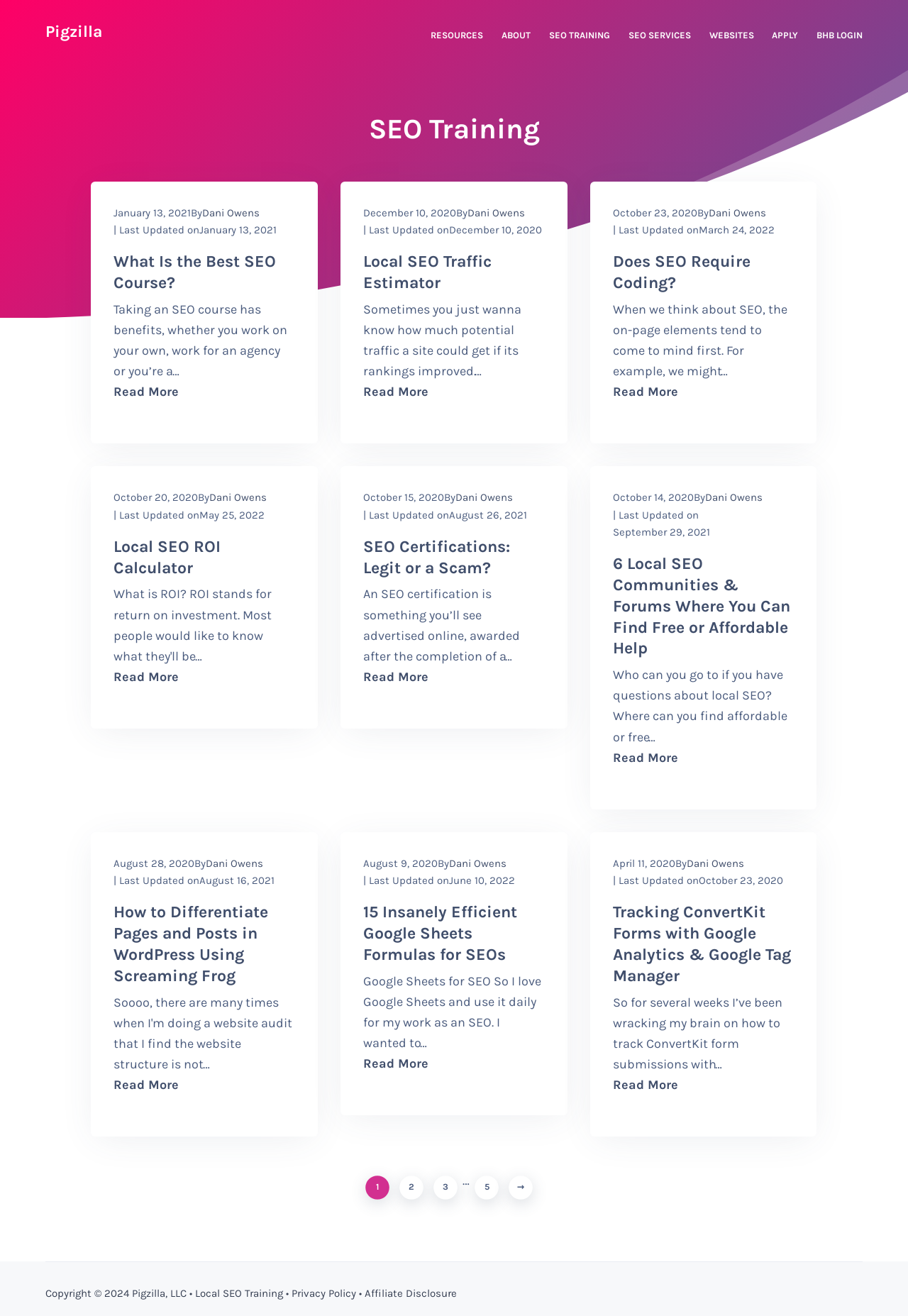Provide the bounding box coordinates of the area you need to click to execute the following instruction: "Visit the 'SEO TRAINING' page".

[0.604, 0.021, 0.671, 0.033]